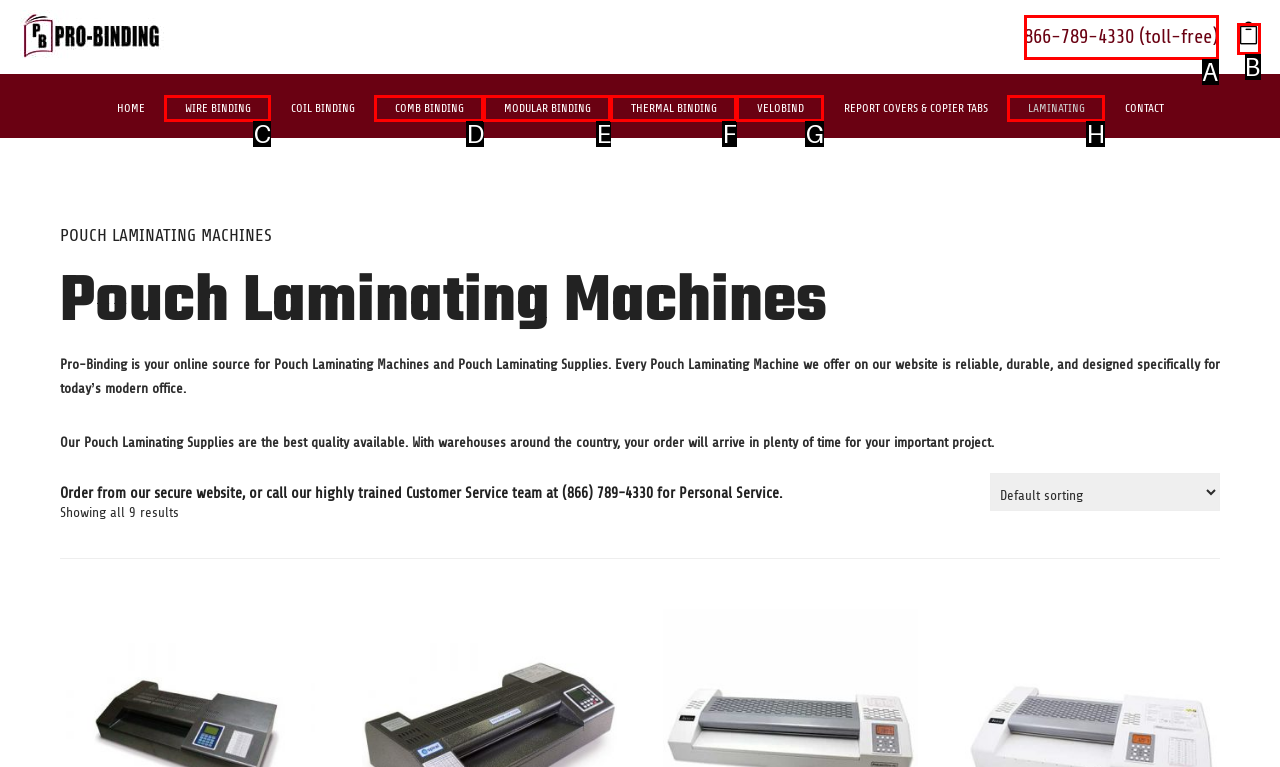Figure out which option to click to perform the following task: Click on the LAMINATING link
Provide the letter of the correct option in your response.

H